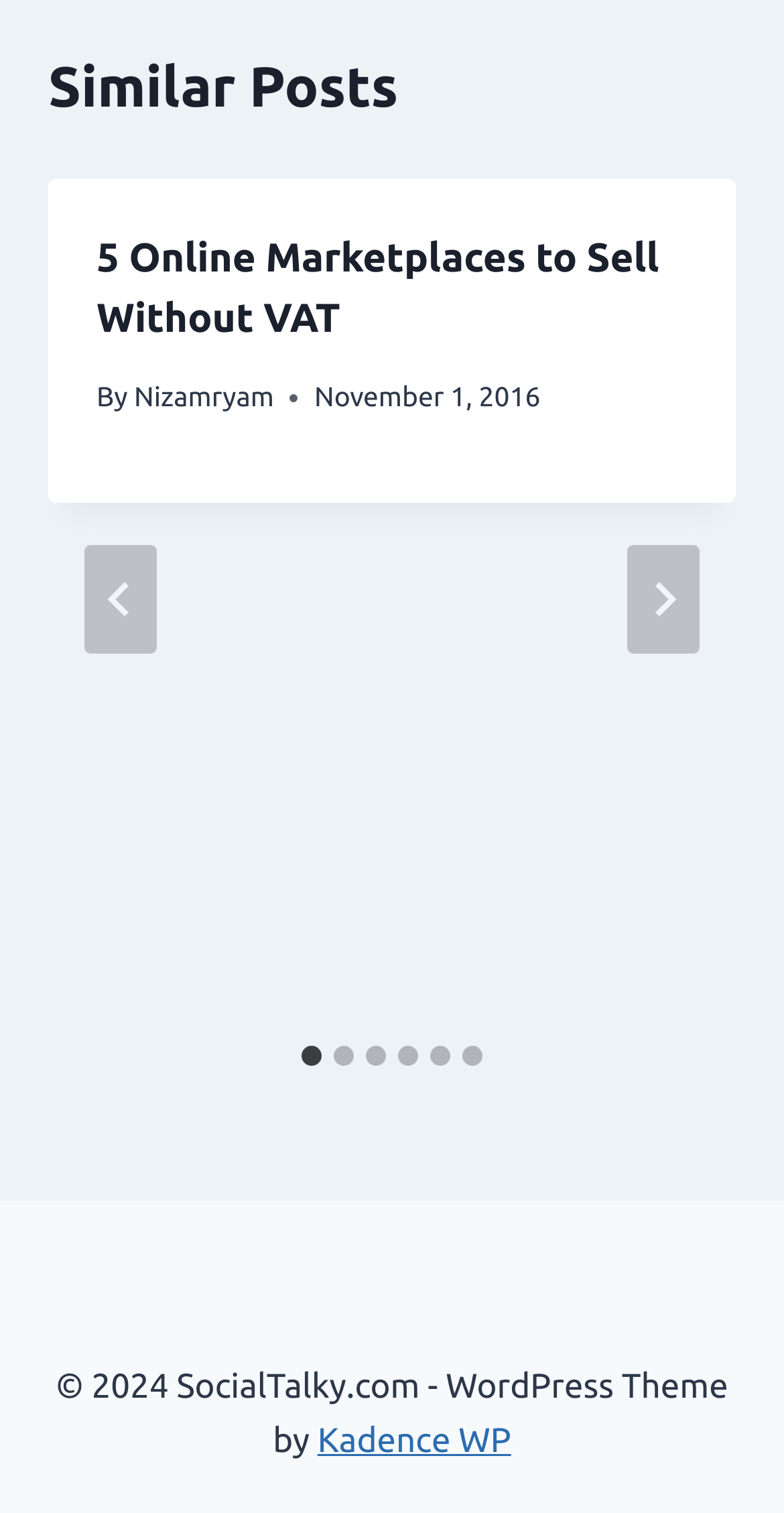How many slides are there in the article?
Give a one-word or short-phrase answer derived from the screenshot.

6